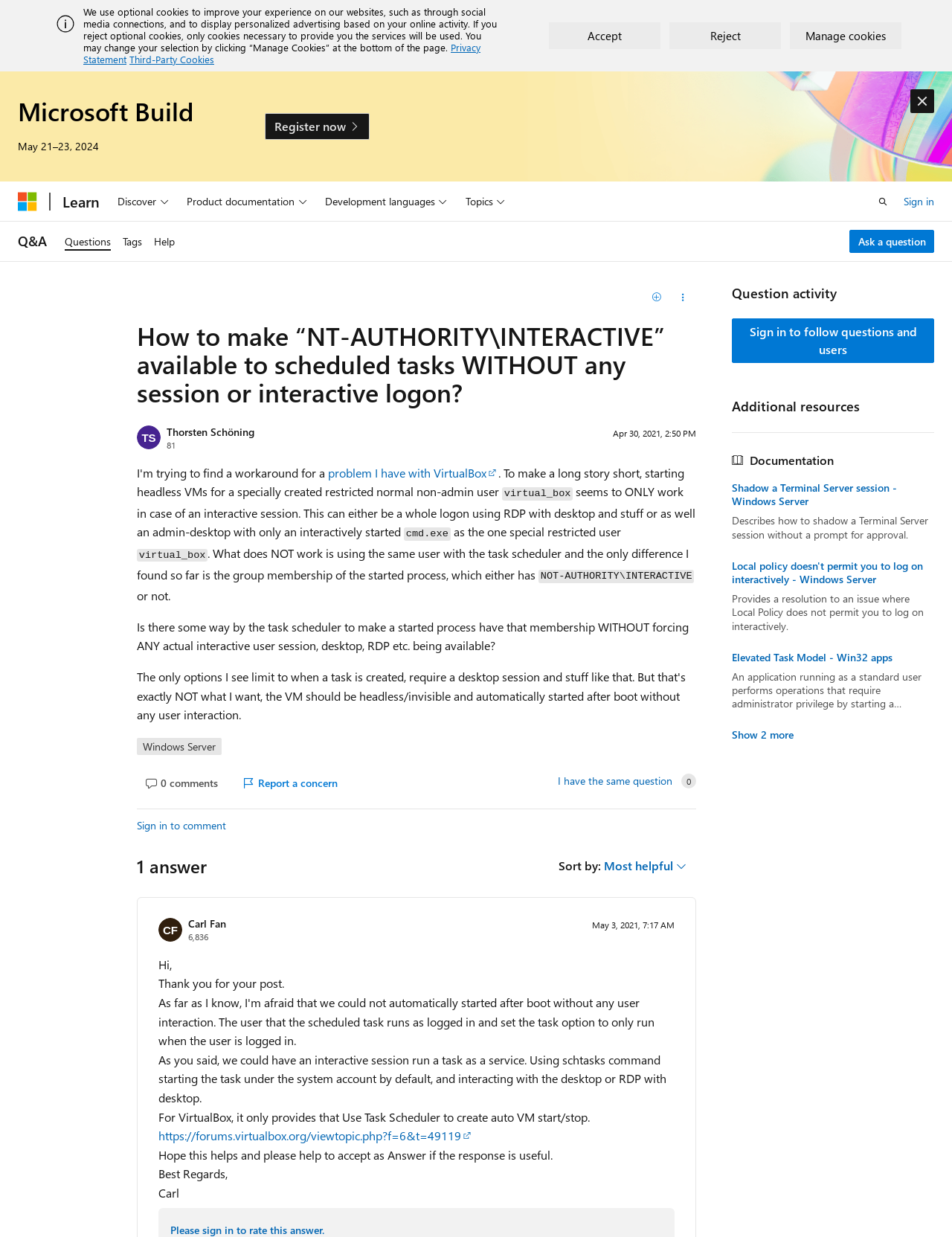What is the problem the user is trying to solve with VirtualBox?
Kindly offer a detailed explanation using the data available in the image.

The user is trying to find a workaround to start headless VMs for a specially created restricted normal non-admin user, which currently only works with an interactive session.